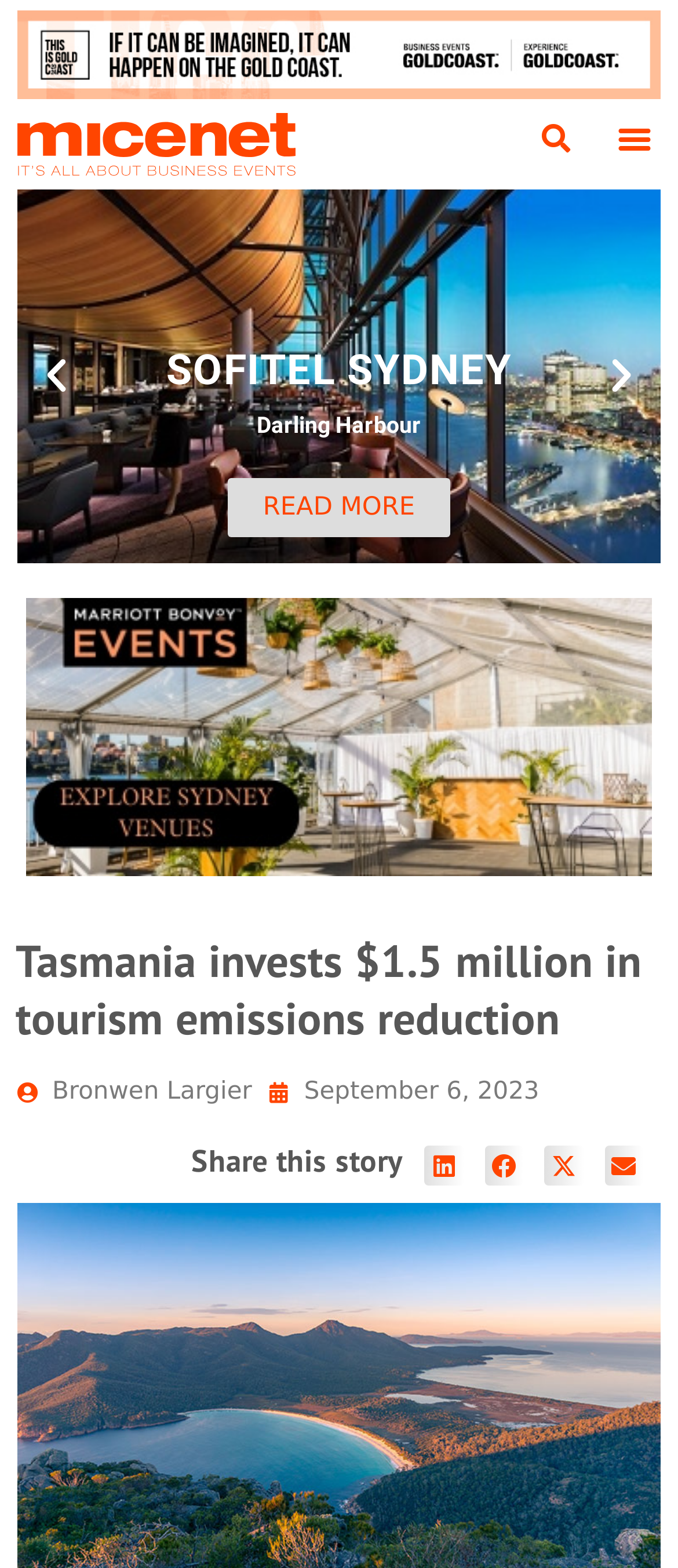What is the date of the article? Based on the screenshot, please respond with a single word or phrase.

September 6, 2023